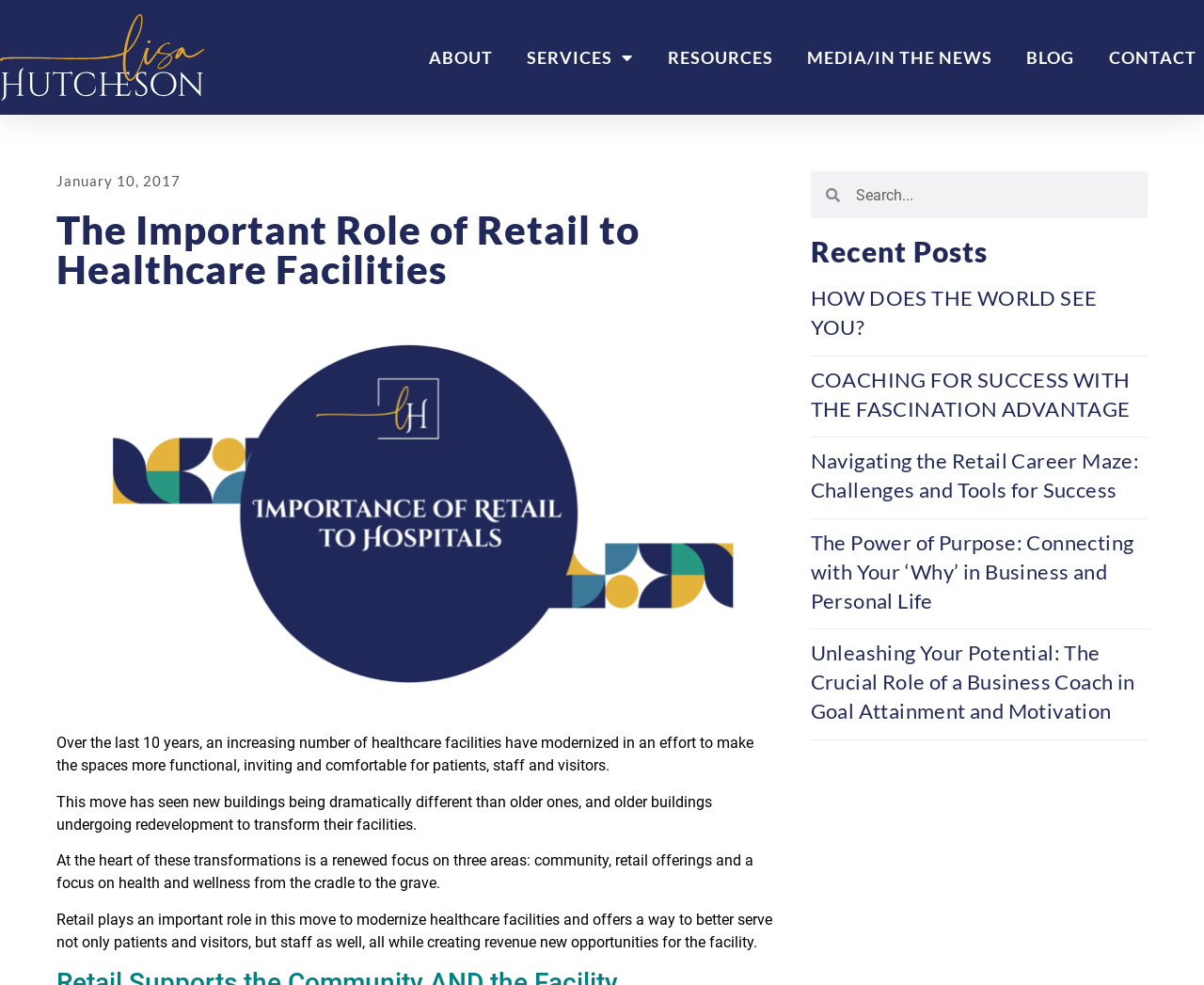What is the date of the article?
Please provide a detailed answer to the question.

I found the date 'January 10, 2017' at the top of the webpage, which is likely to be the date of the article.